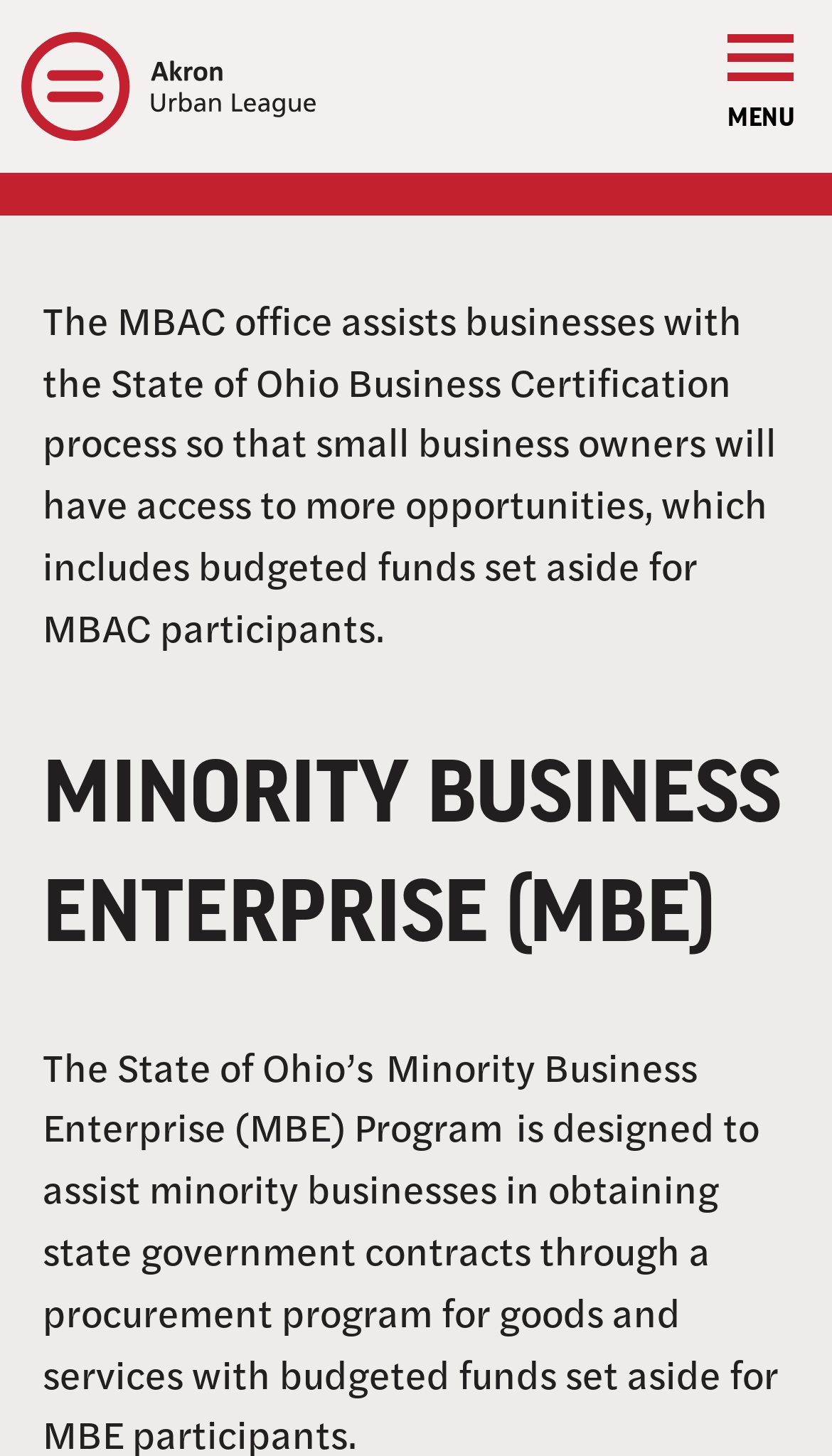Please find the bounding box for the UI component described as follows: "parent_node: Akron Urban League".

[0.026, 0.022, 0.379, 0.096]